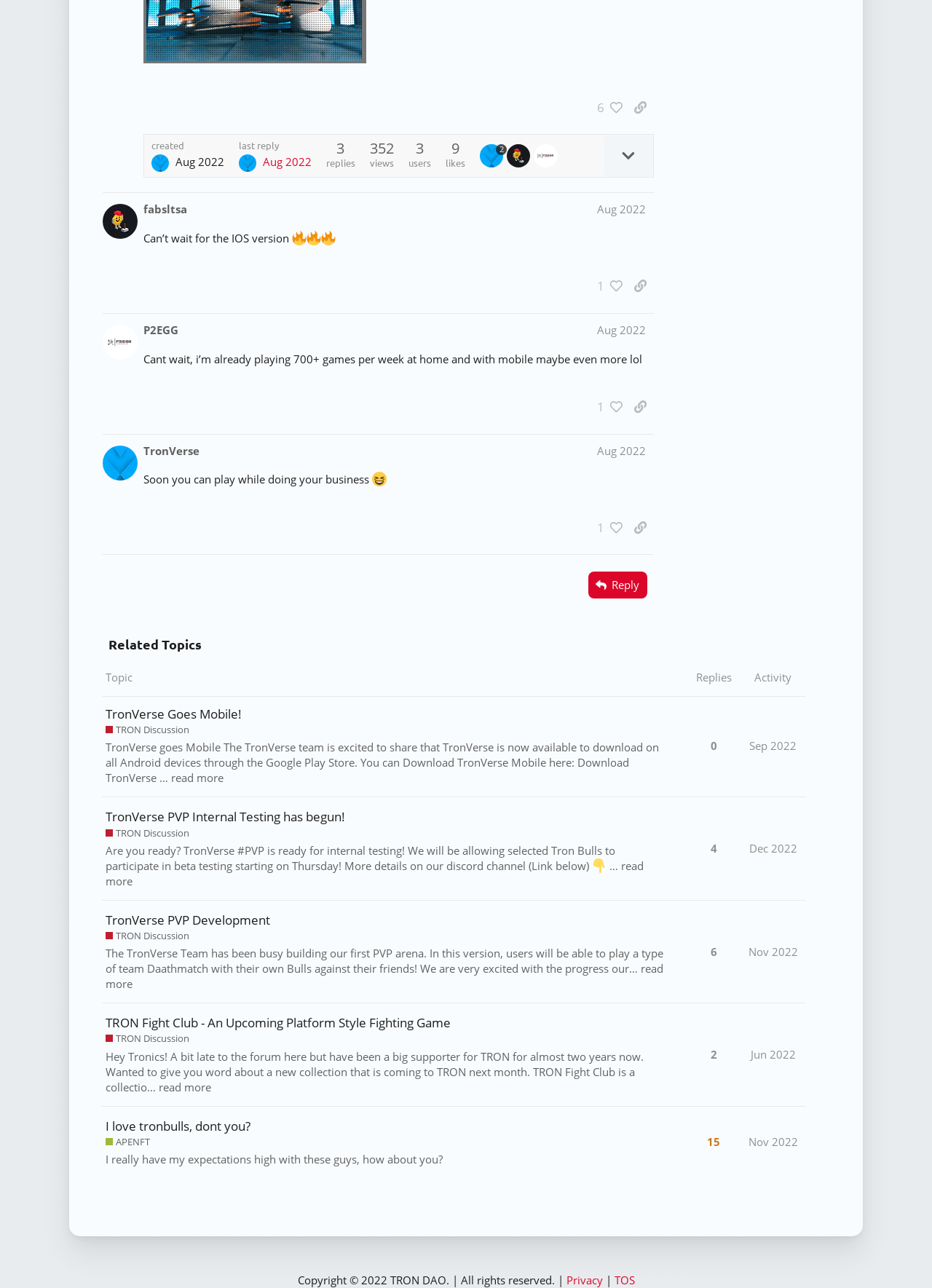How many posts are there on this page?
Look at the screenshot and give a one-word or phrase answer.

4